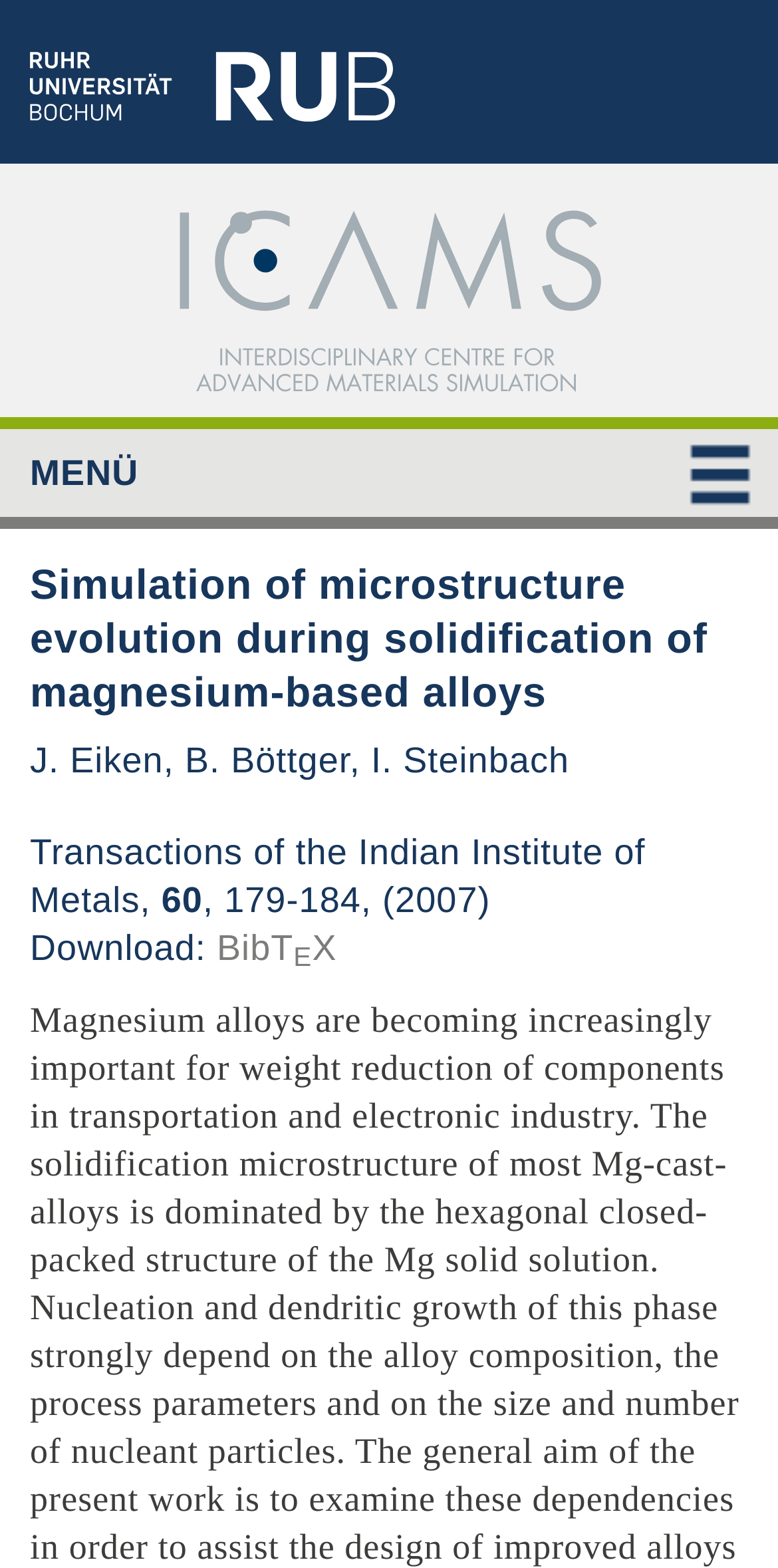Determine the bounding box for the UI element that matches this description: "15th Annual Career Symposium website".

None